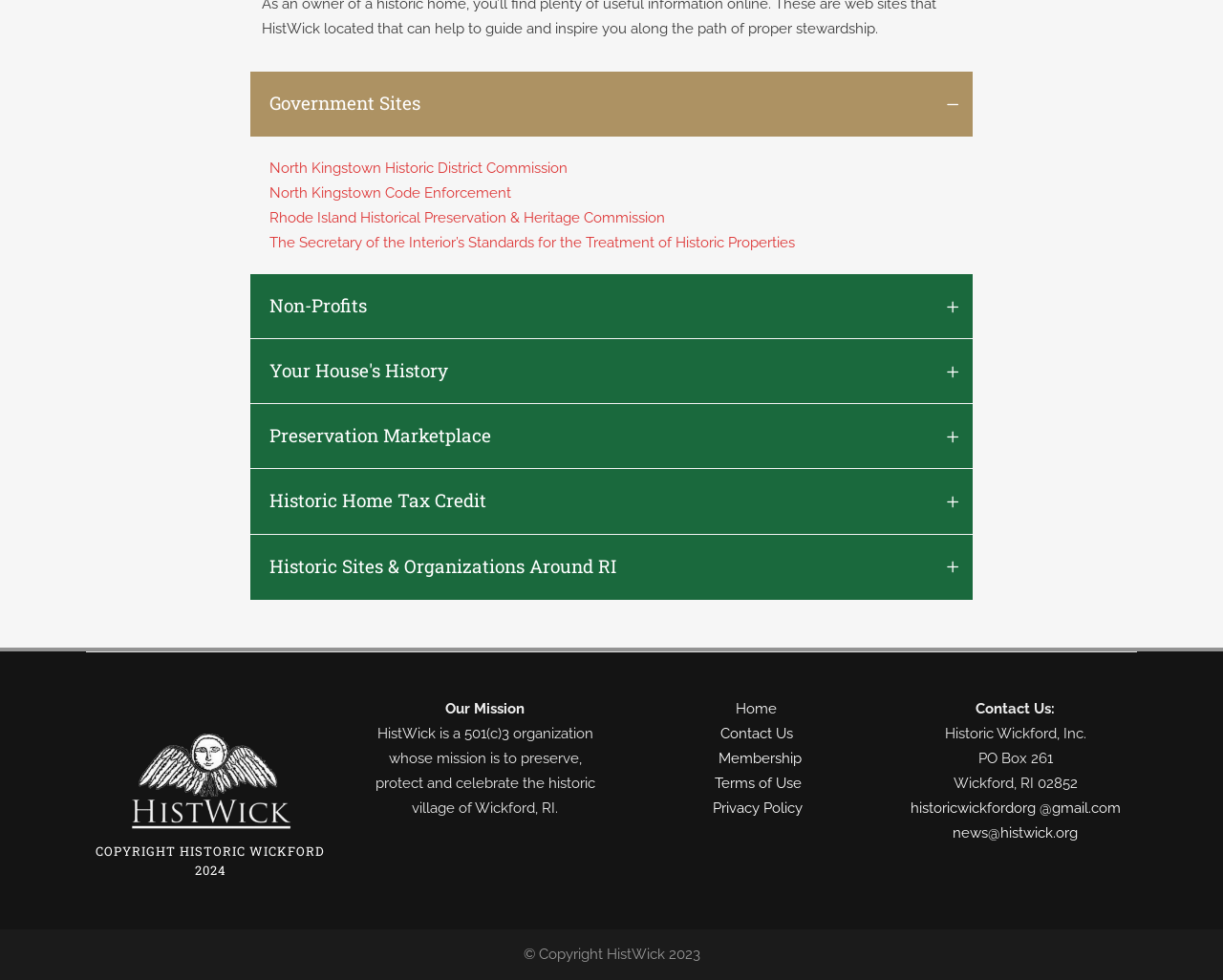What is the copyright year of Historic Wickford?
Give a single word or phrase as your answer by examining the image.

2024